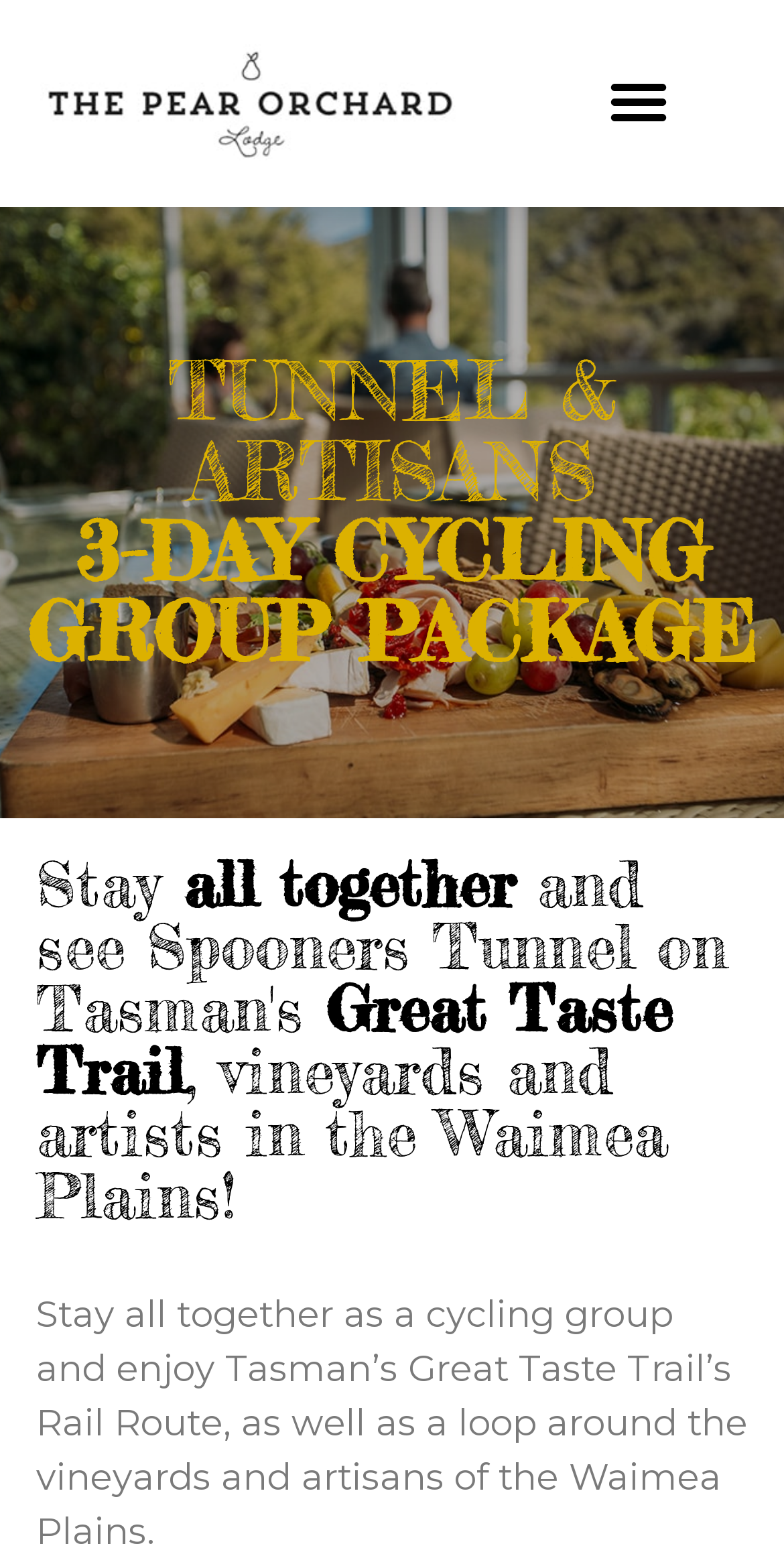Using the provided description: "alt="The Pear Orchard Logo"", find the bounding box coordinates of the corresponding UI element. The output should be four float numbers between 0 and 1, in the format [left, top, right, bottom].

[0.051, 0.029, 0.59, 0.106]